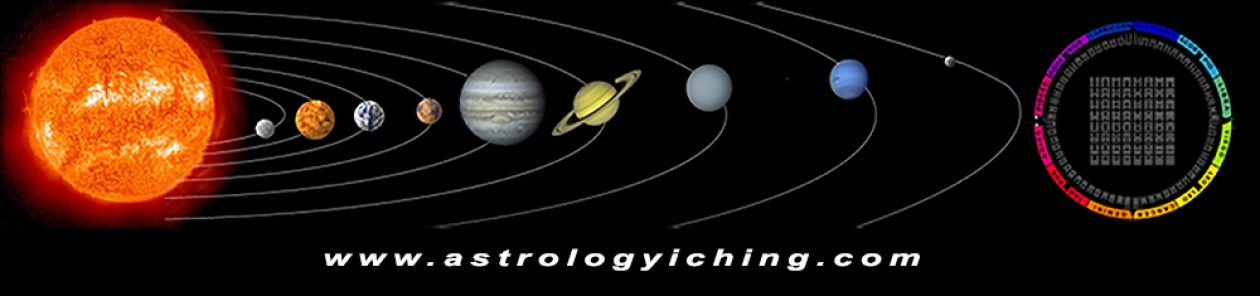Describe the image with as much detail as possible.

The image features a vibrant depiction of the solar system, showcasing the Sun at the left, surrounded by the eight planets arranged in their orbits. Each planet is illustrated in detail, emphasizing their distinctive colors and sizes against a striking black background. To the right, a circular graphic contains symbols and colors representing various aspects related to astrology, hinting at the connection between celestial bodies and astrological interpretations. At the bottom, the website URL, "www.astrologyiching.com," is prominently displayed, indicating that this visual might be part of content related to astrology, possibly guiding users to explore astrological insights through the lens of I Ching practices.